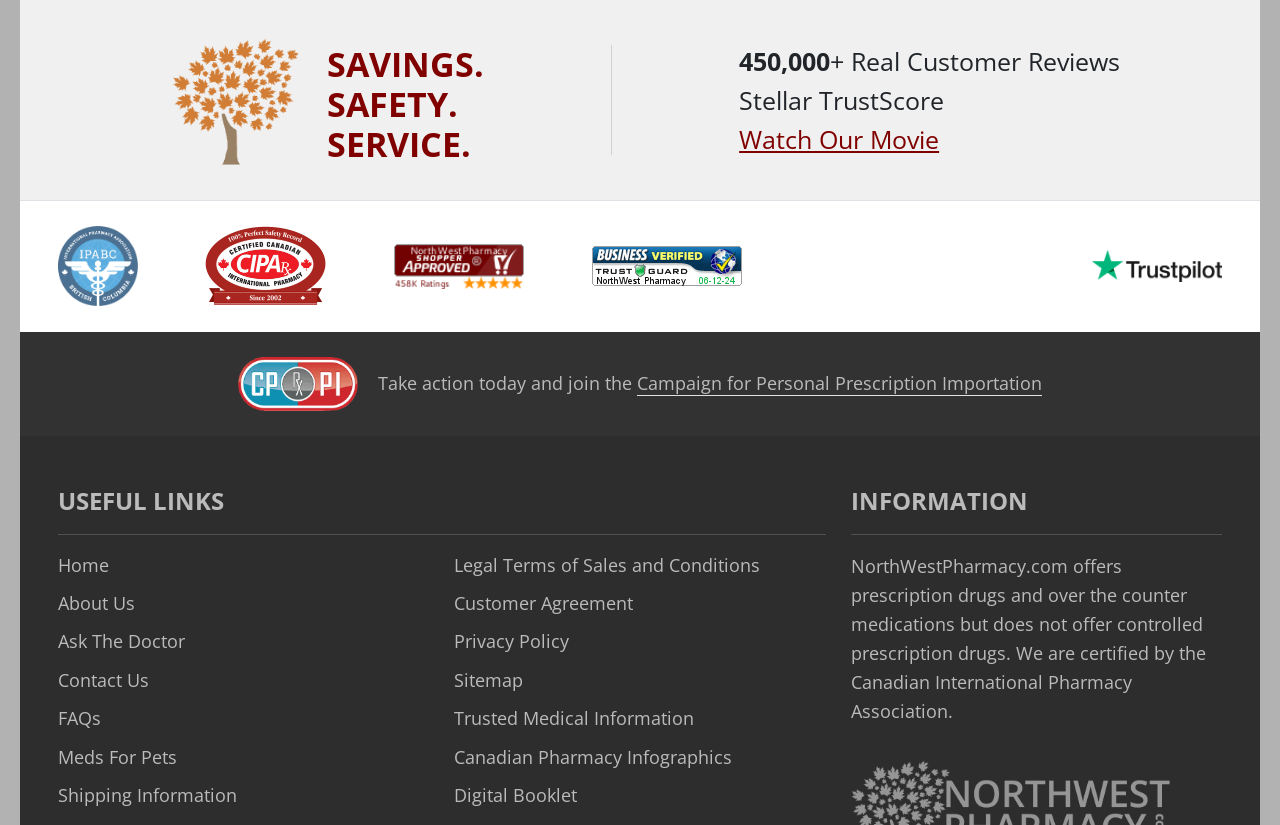How many real customer reviews are there?
Provide a detailed and extensive answer to the question.

I found the answer by looking at the static text '450,000' which is followed by '+ Real Customer Reviews'.